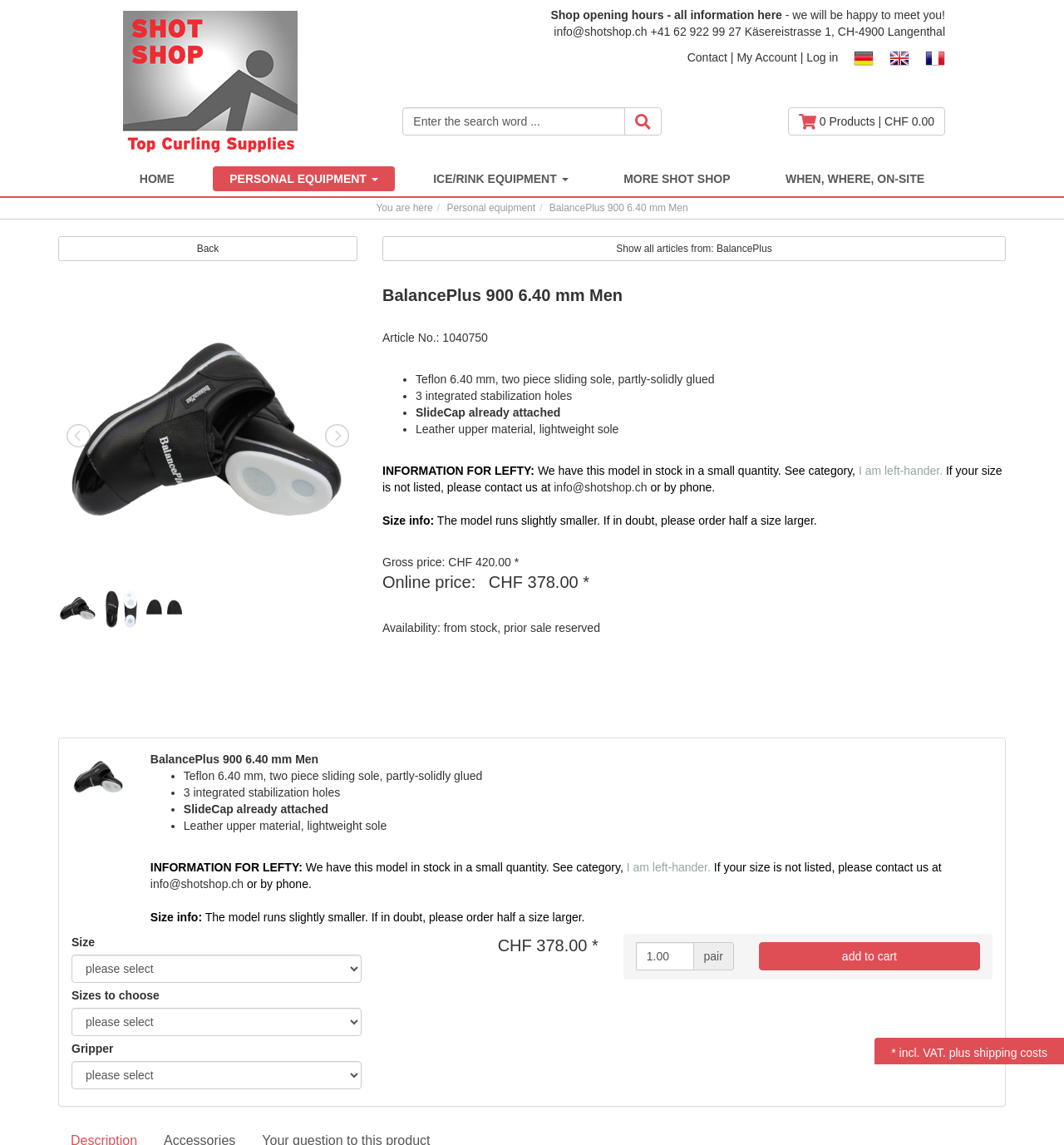Extract the heading text from the webpage.

BalancePlus 900 6.40 mm Men